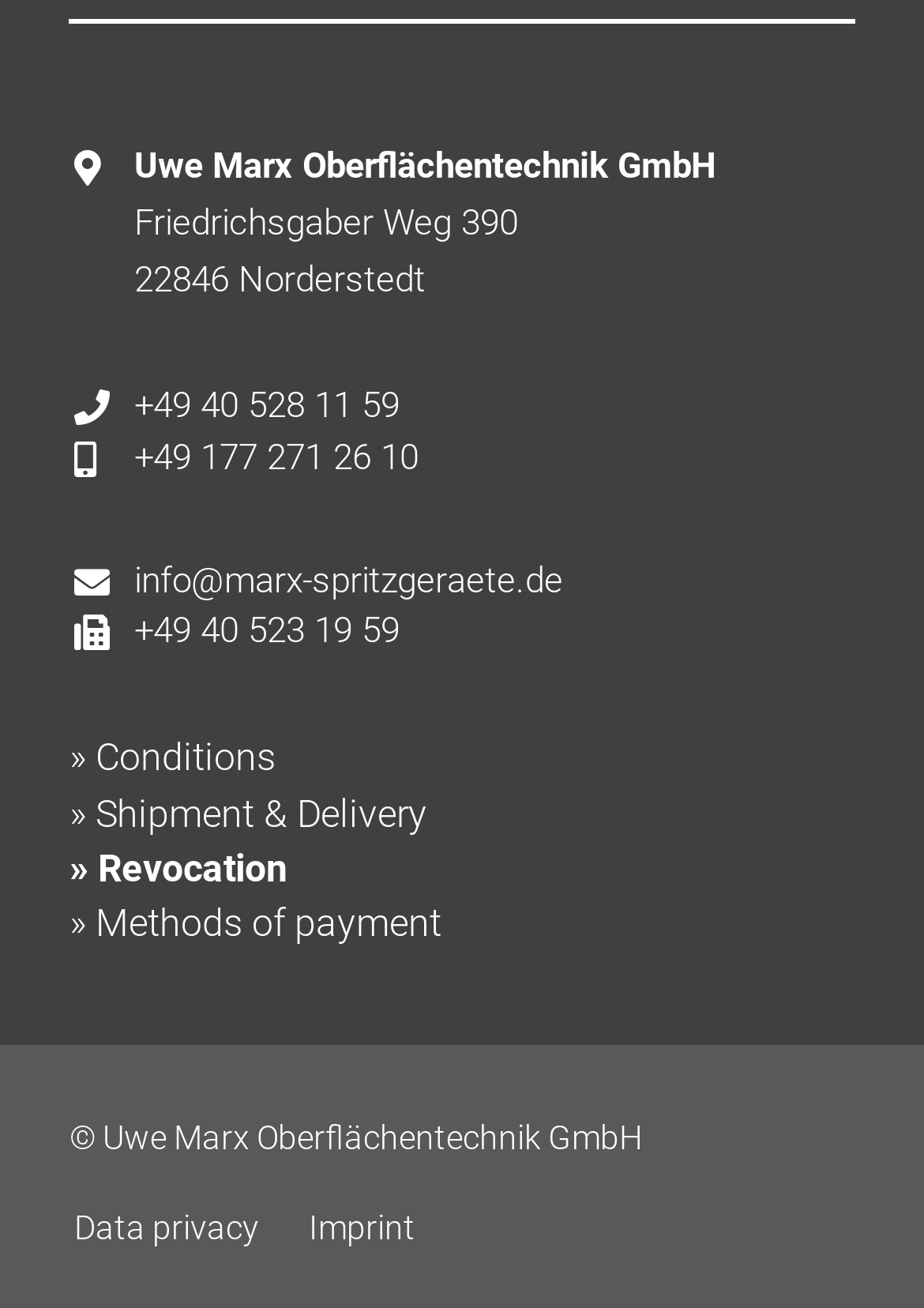How many links are there in the footer section?
Answer with a single word or phrase, using the screenshot for reference.

2